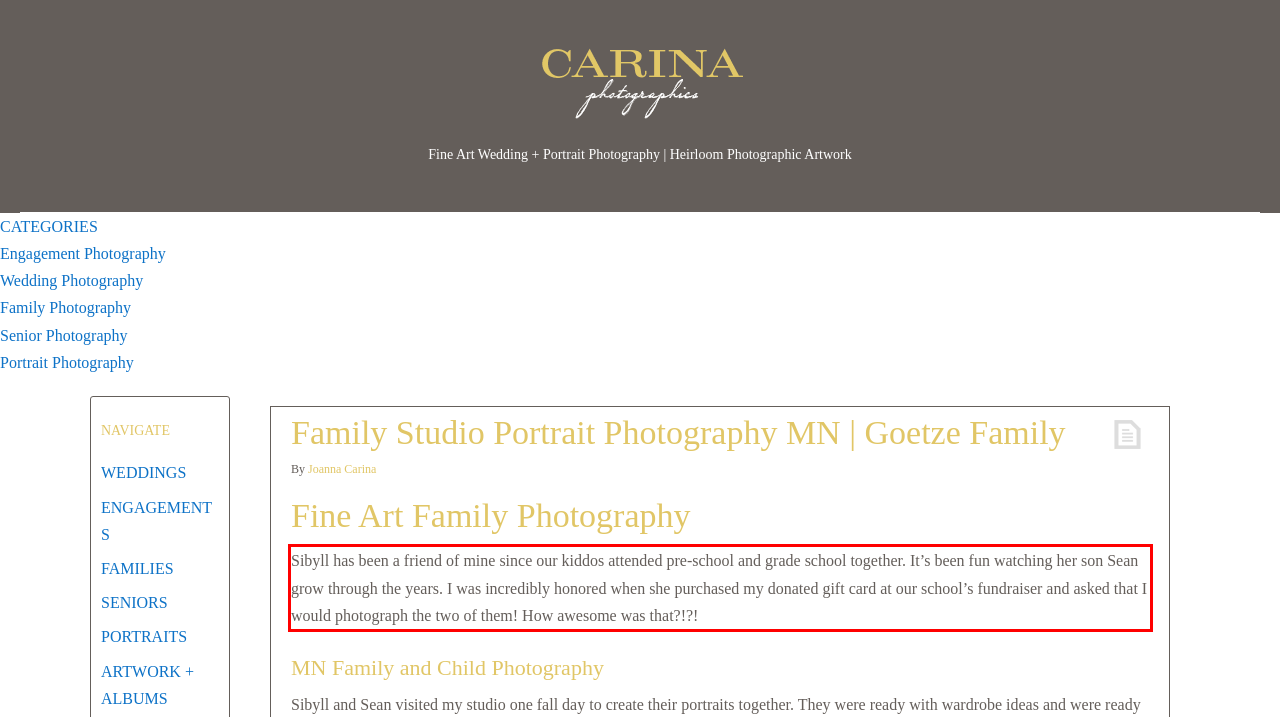Analyze the webpage screenshot and use OCR to recognize the text content in the red bounding box.

Sibyll has been a friend of mine since our kiddos attended pre-school and grade school together. It’s been fun watching her son Sean grow through the years. I was incredibly honored when she purchased my donated gift card at our school’s fundraiser and asked that I would photograph the two of them! How awesome was that?!?!